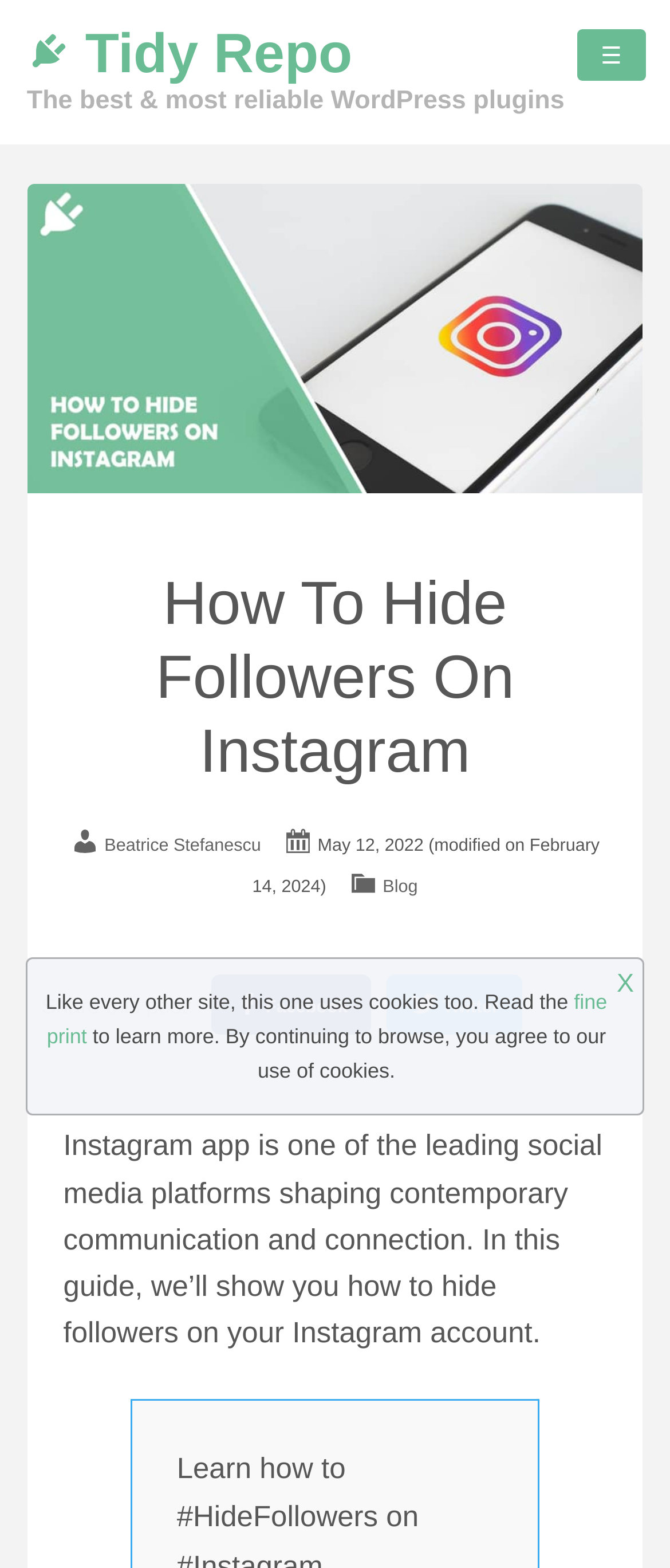Please identify the bounding box coordinates of where to click in order to follow the instruction: "Share this post on Facebook".

[0.314, 0.621, 0.553, 0.66]